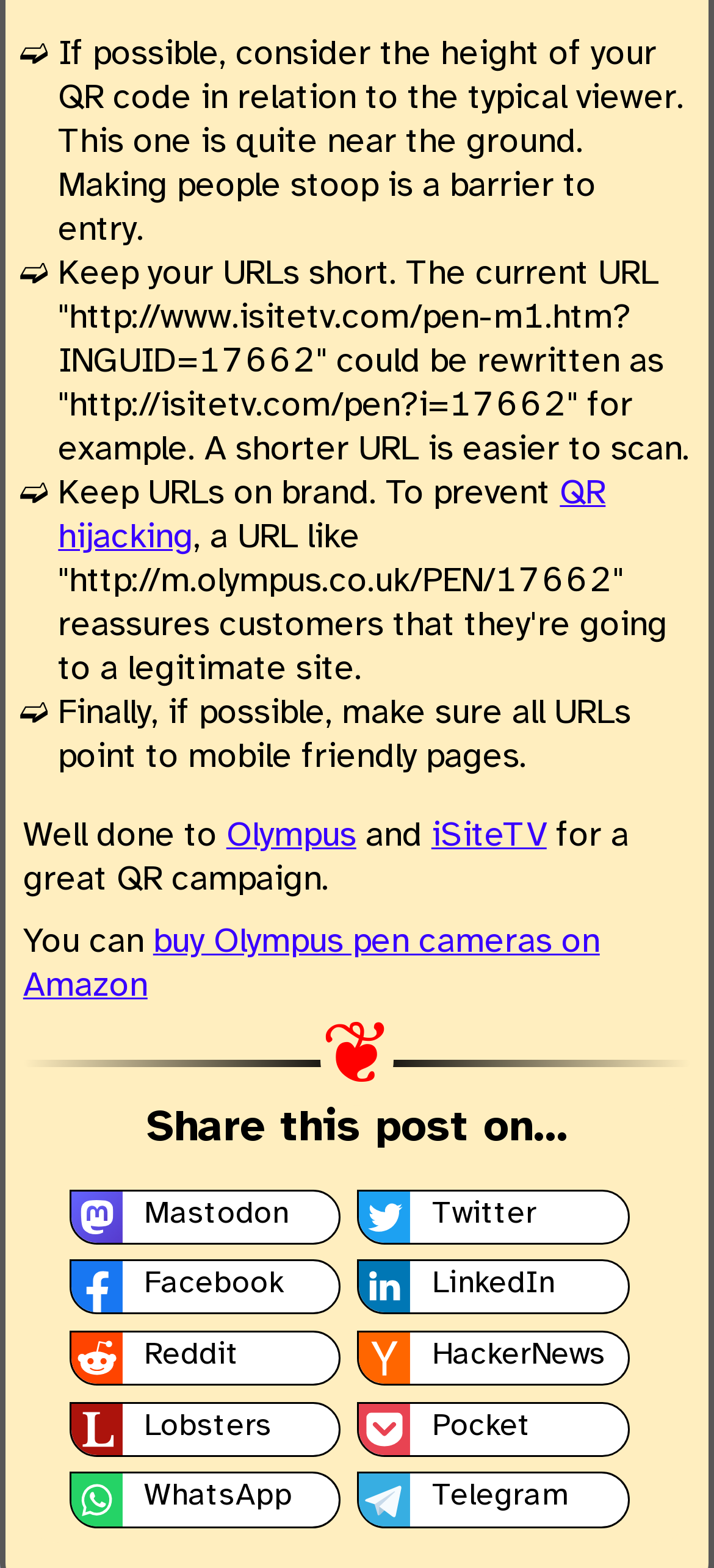Using the element description: "WhatsApp", determine the bounding box coordinates for the specified UI element. The coordinates should be four float numbers between 0 and 1, [left, top, right, bottom].

[0.099, 0.944, 0.409, 0.965]